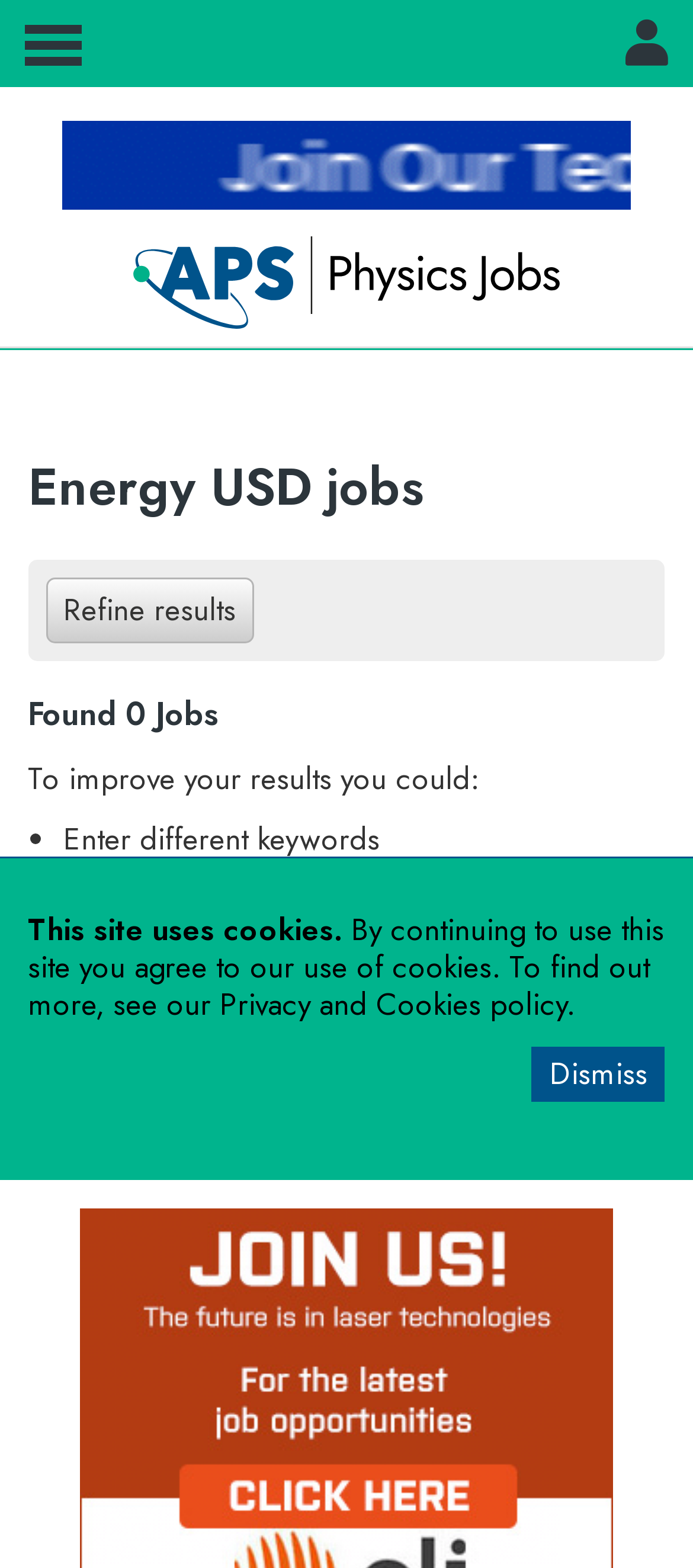Please locate and generate the primary heading on this webpage.

Energy USD jobs